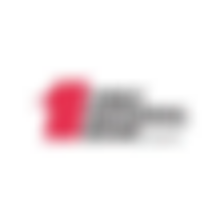Offer a detailed explanation of the image.

The image features a vibrant circular sticker design that incorporates bold red and gray tones. Prominently displayed is a stylized number "1," suggesting a theme of excellence or primacy, perhaps indicative of the branding or identity of a business or entity. This particular graphic is associated with Chad Steger, who represents the First National Bank Prescott, hinting at a connection between the logo and the bank's promotional or community engagement efforts. Such stickers are often used for marketing, branding, or as decorative items reflecting the organization’s ethos and commitment to the community.